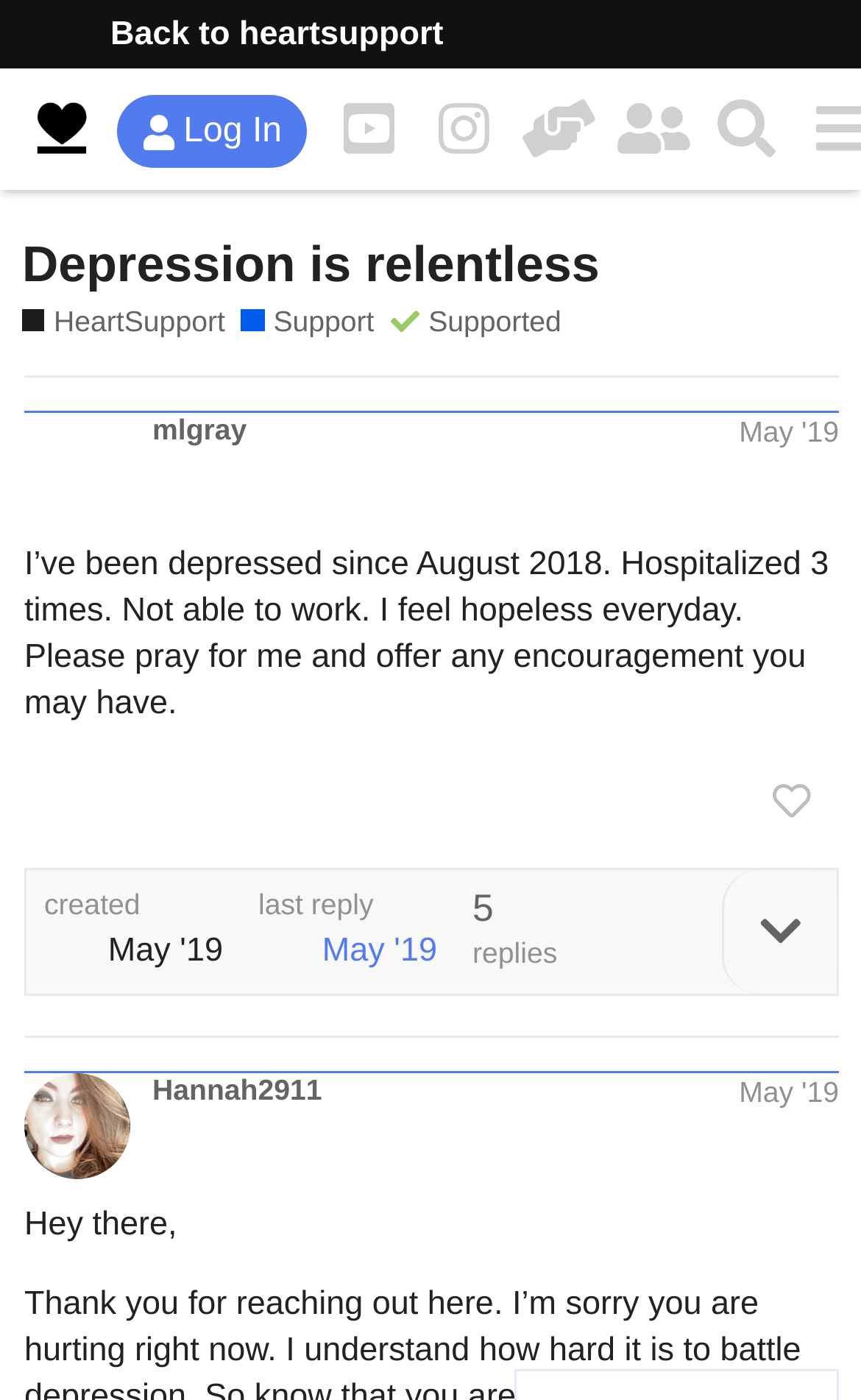Please specify the bounding box coordinates of the region to click in order to perform the following instruction: "Like the post by mlgray".

[0.864, 0.543, 0.974, 0.604]